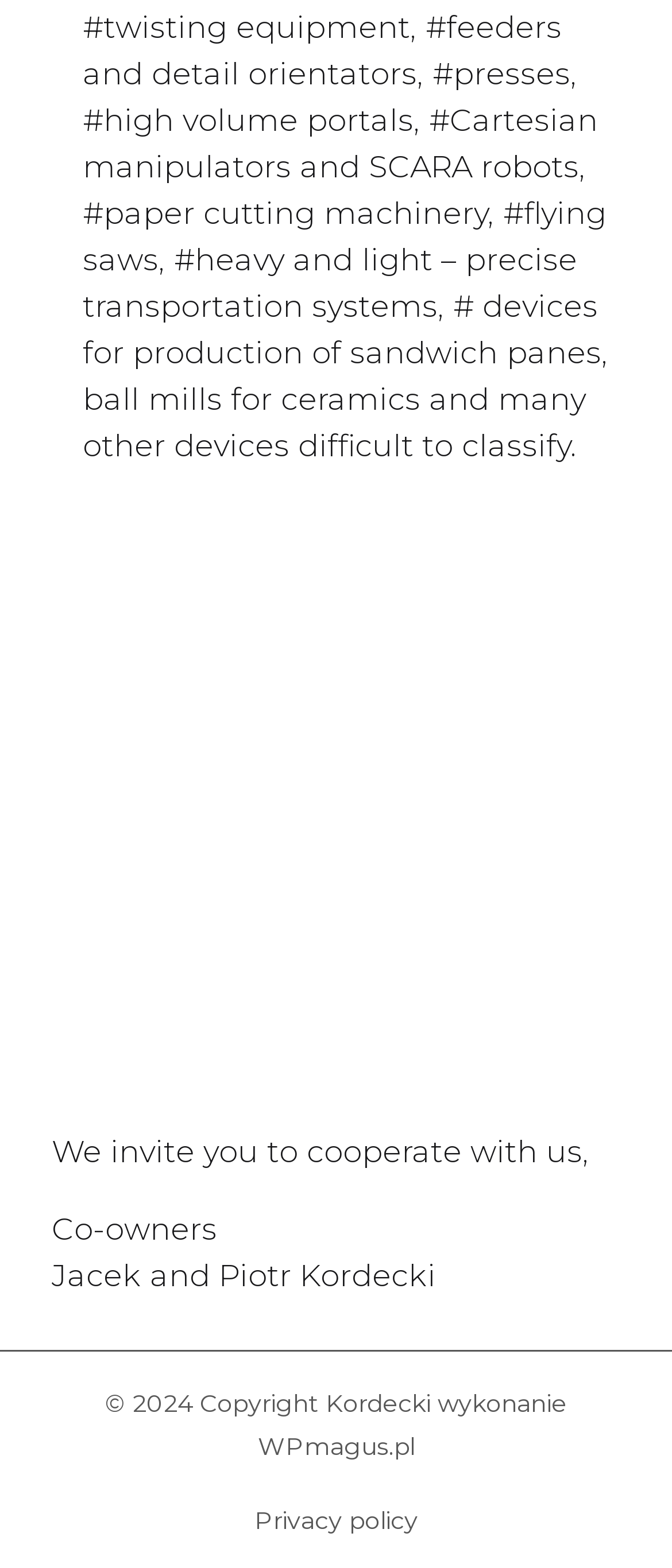Answer this question using a single word or a brief phrase:
What is the topic of the first figure on the webpage?

Ekipa wyjazdowa